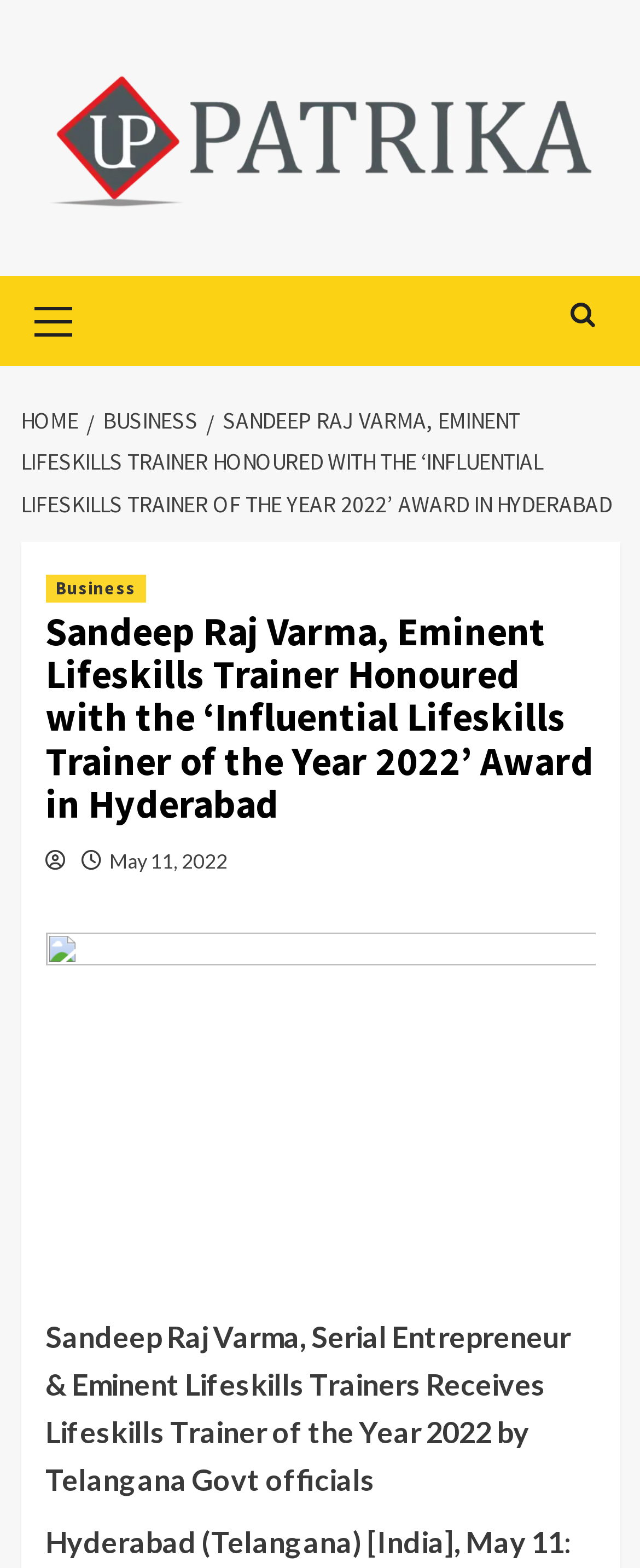Answer the following in one word or a short phrase: 
What is the occupation of Sandeep Raj Varma?

Serial Entrepreneur & Eminent Lifeskills Trainer